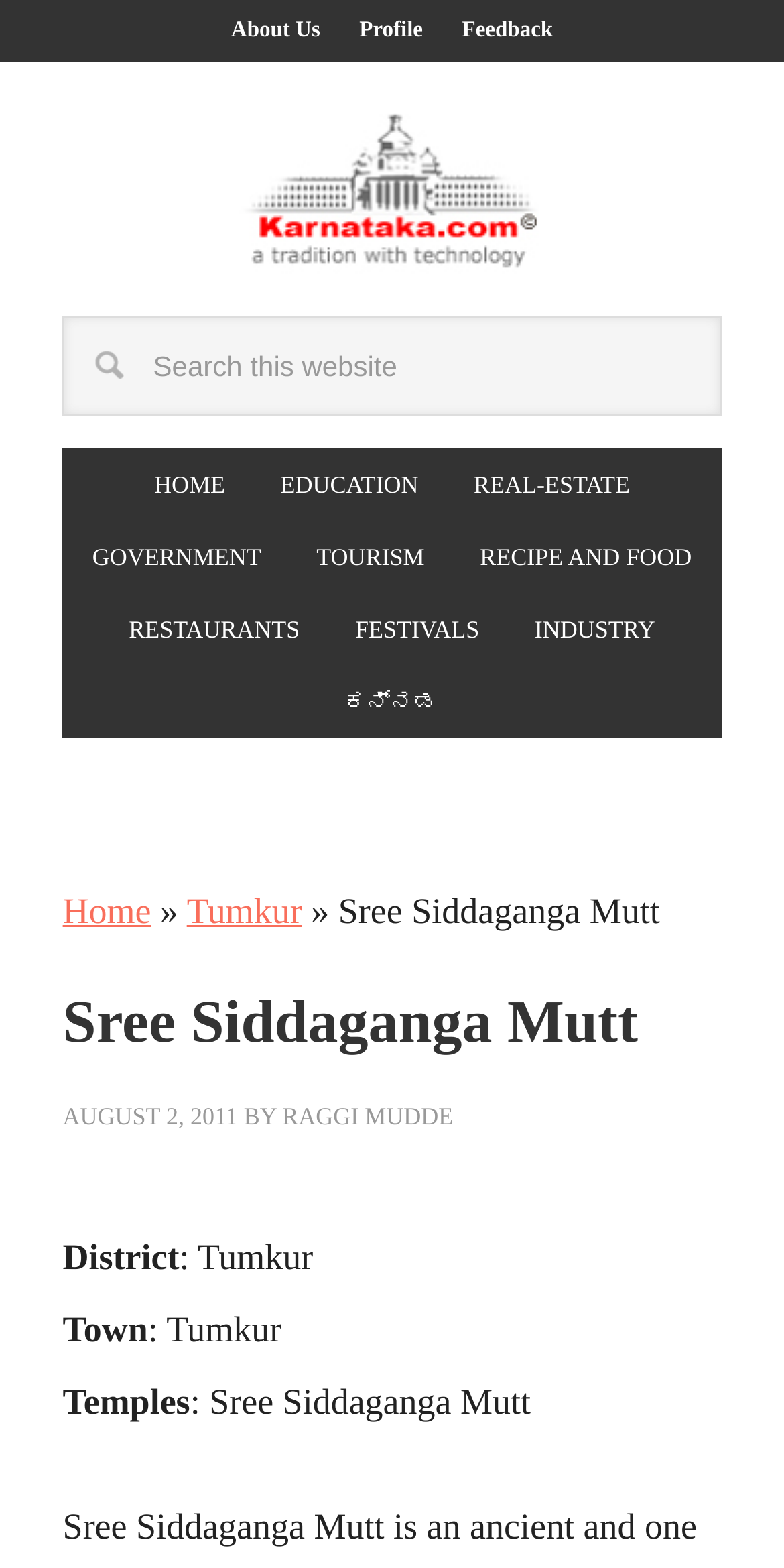Please identify the coordinates of the bounding box that should be clicked to fulfill this instruction: "Visit KARNATAKA.COM".

[0.154, 0.072, 0.846, 0.174]